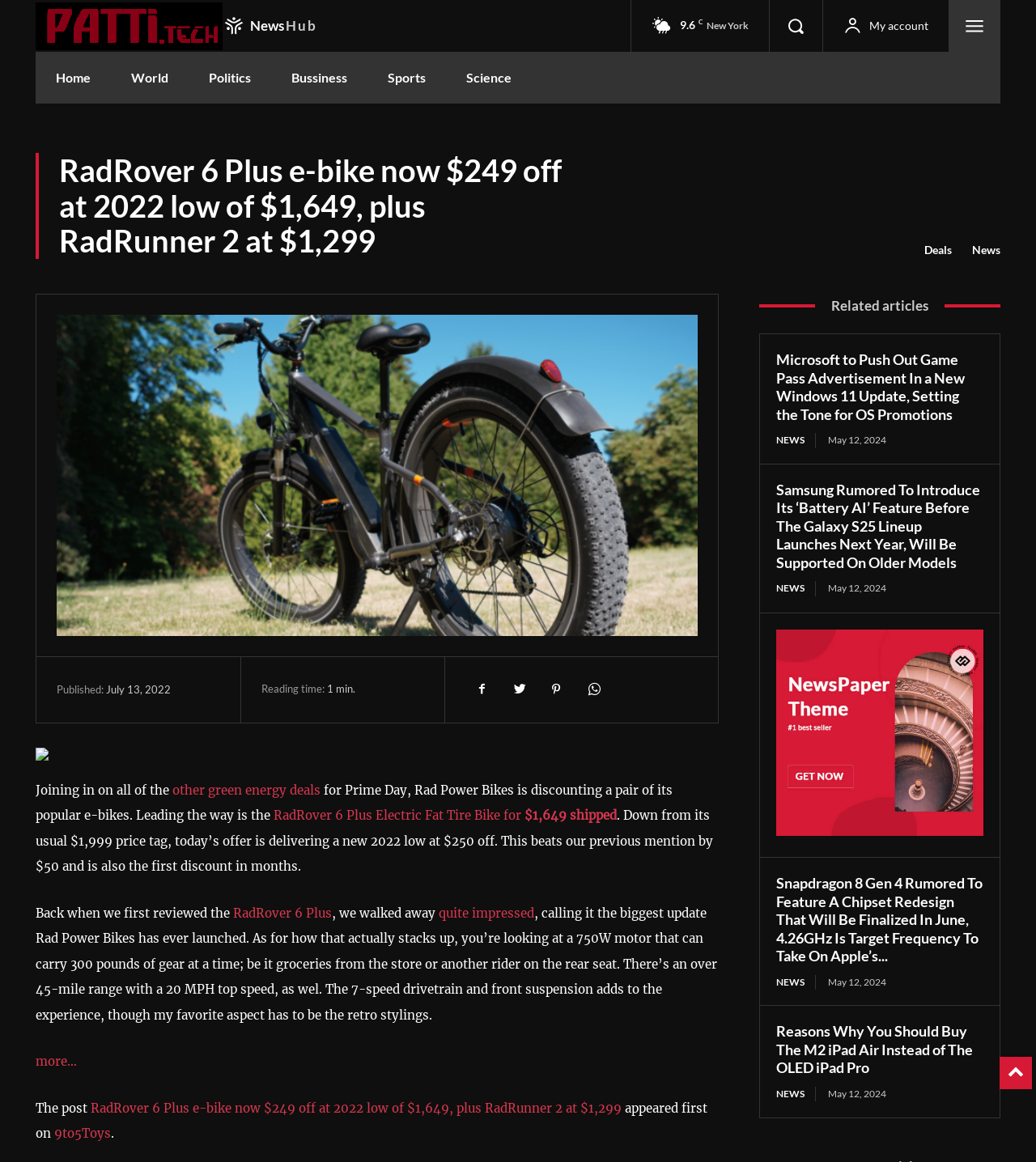Determine the bounding box coordinates of the area to click in order to meet this instruction: "Check the 'My account' section".

[0.839, 0.016, 0.896, 0.028]